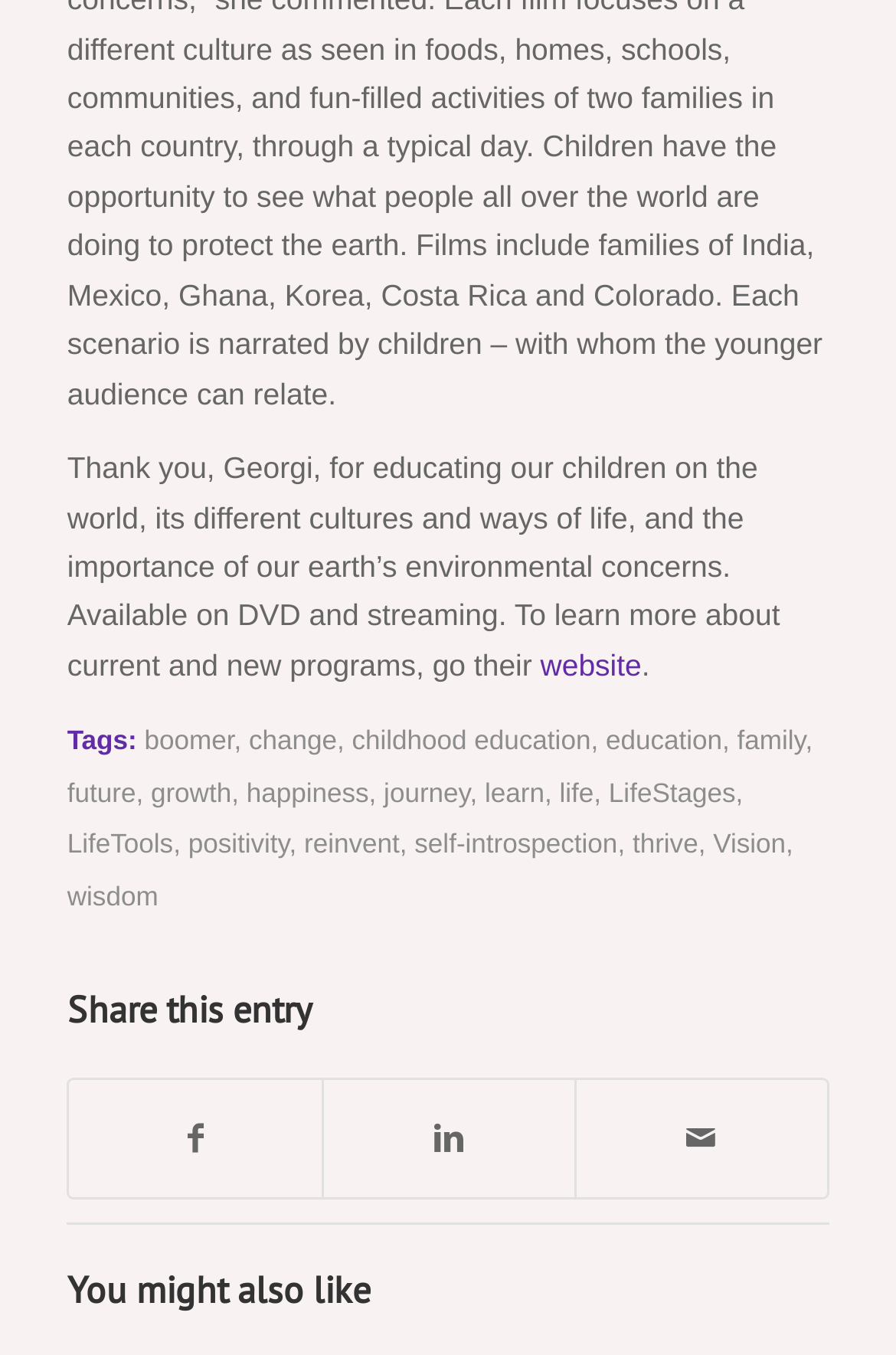Identify the bounding box for the UI element that is described as follows: "LifeTools".

[0.075, 0.613, 0.193, 0.635]